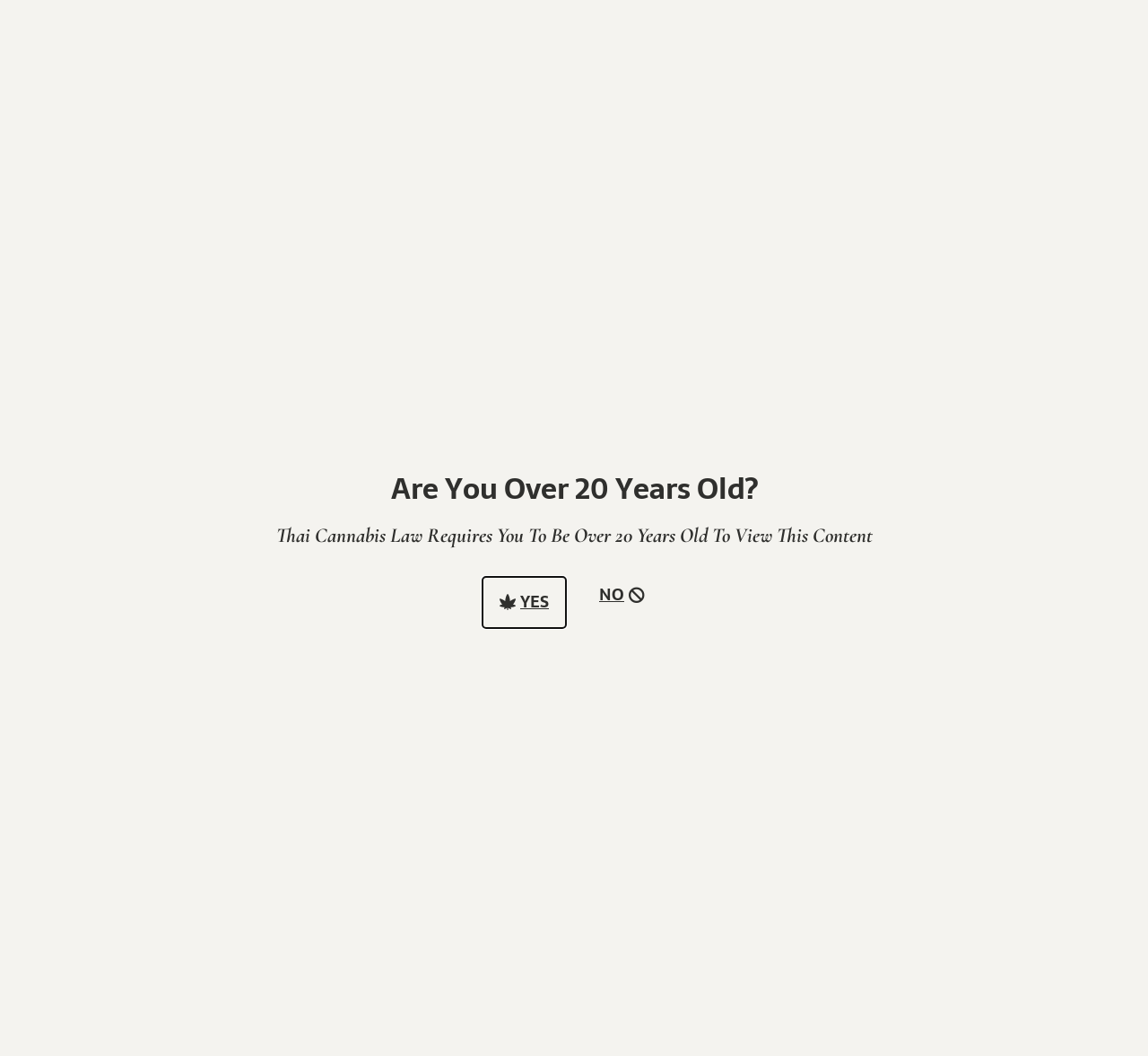Identify the bounding box coordinates for the region of the element that should be clicked to carry out the instruction: "Go to Facebook page". The bounding box coordinates should be four float numbers between 0 and 1, i.e., [left, top, right, bottom].

[0.013, 0.134, 0.052, 0.176]